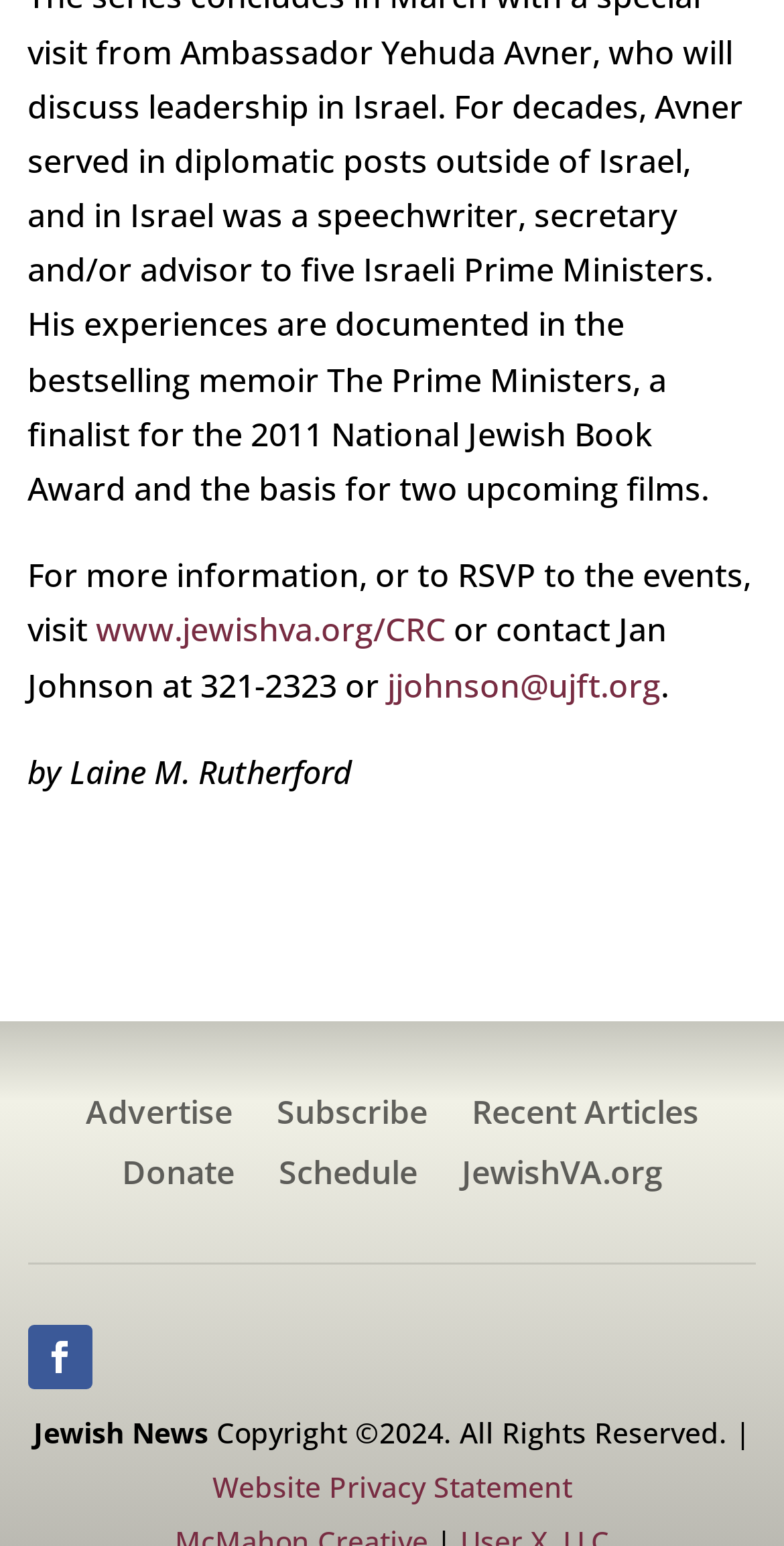Please pinpoint the bounding box coordinates for the region I should click to adhere to this instruction: "Visit the CRC website".

[0.122, 0.393, 0.568, 0.422]